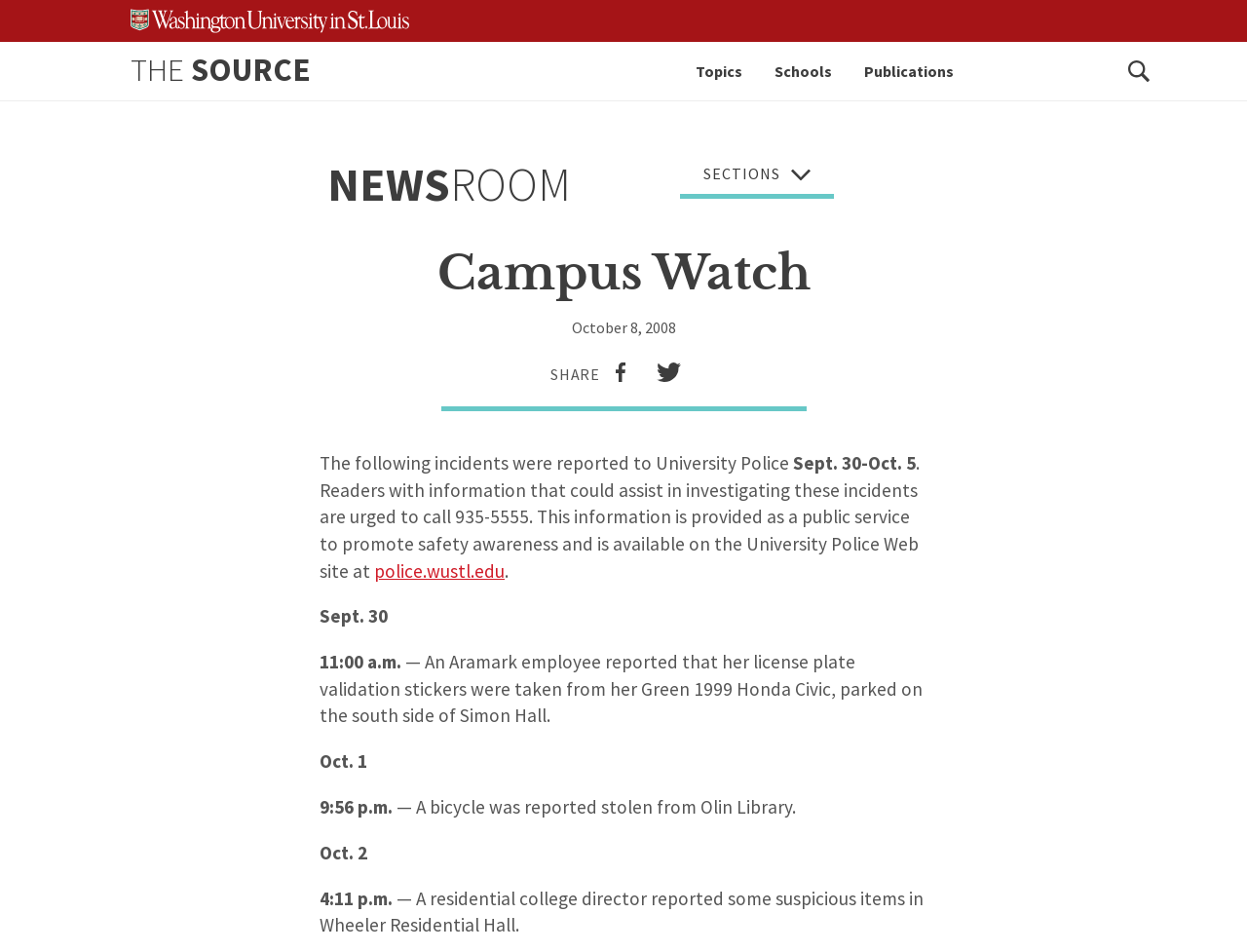What is the name of the library where a bicycle was stolen?
Can you provide an in-depth and detailed response to the question?

I determined the answer by reading the text that describes an incident where 'A bicycle was reported stolen from Olin Library.' This indicates that the library where the bicycle was stolen is named Olin Library.